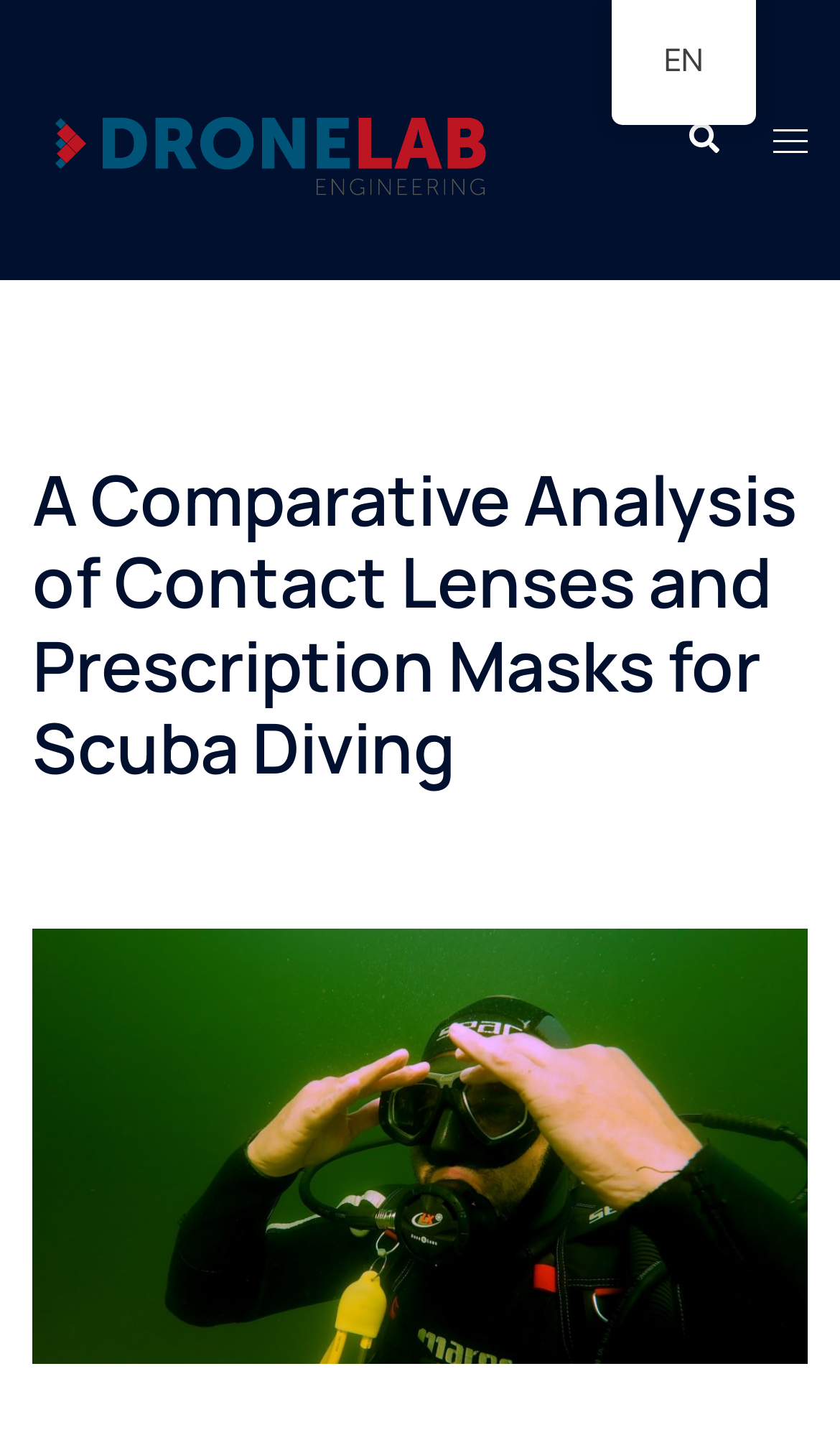Find the bounding box coordinates for the element described here: "Toggle menu".

[0.921, 0.077, 0.962, 0.118]